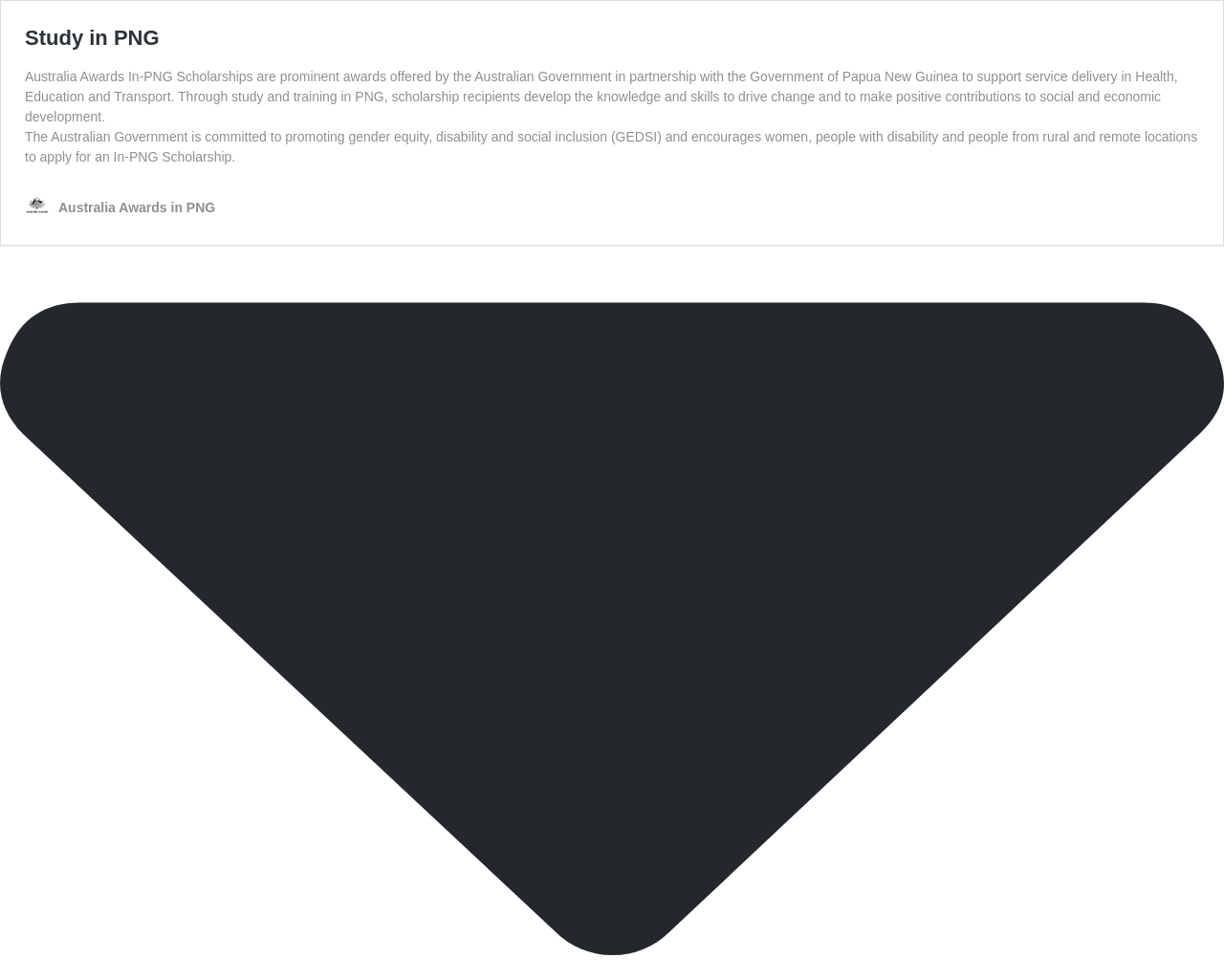Determine the bounding box coordinates for the HTML element mentioned in the following description: "alt="ConDoc Tools"". The coordinates should be a list of four floats ranging from 0 to 1, represented as [left, top, right, bottom].

None